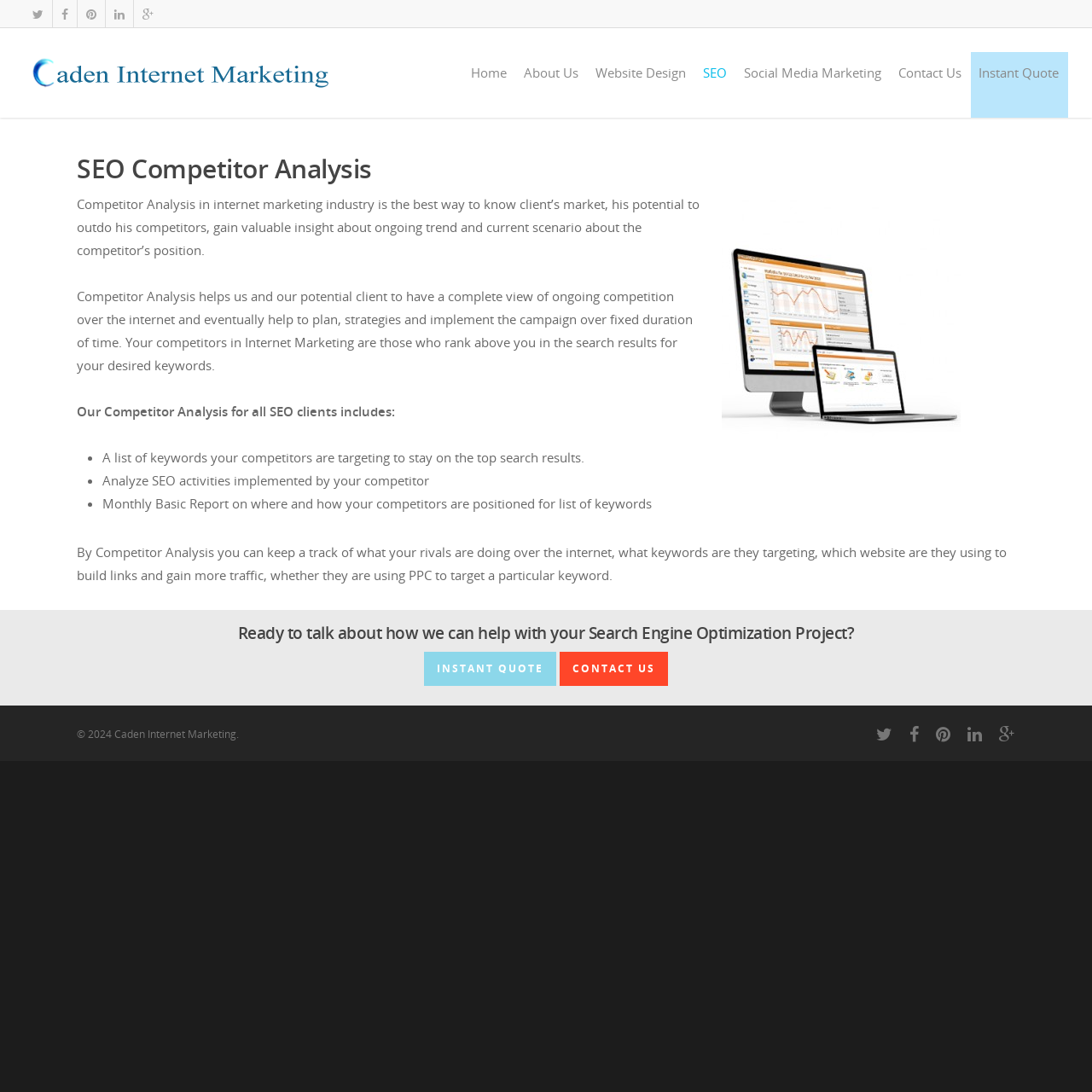What is the company name mentioned on the webpage?
Can you provide an in-depth and detailed response to the question?

The company name 'Caden Internet Marketing' is mentioned on the webpage as a link and also as an image description, indicating that it is the company's website.